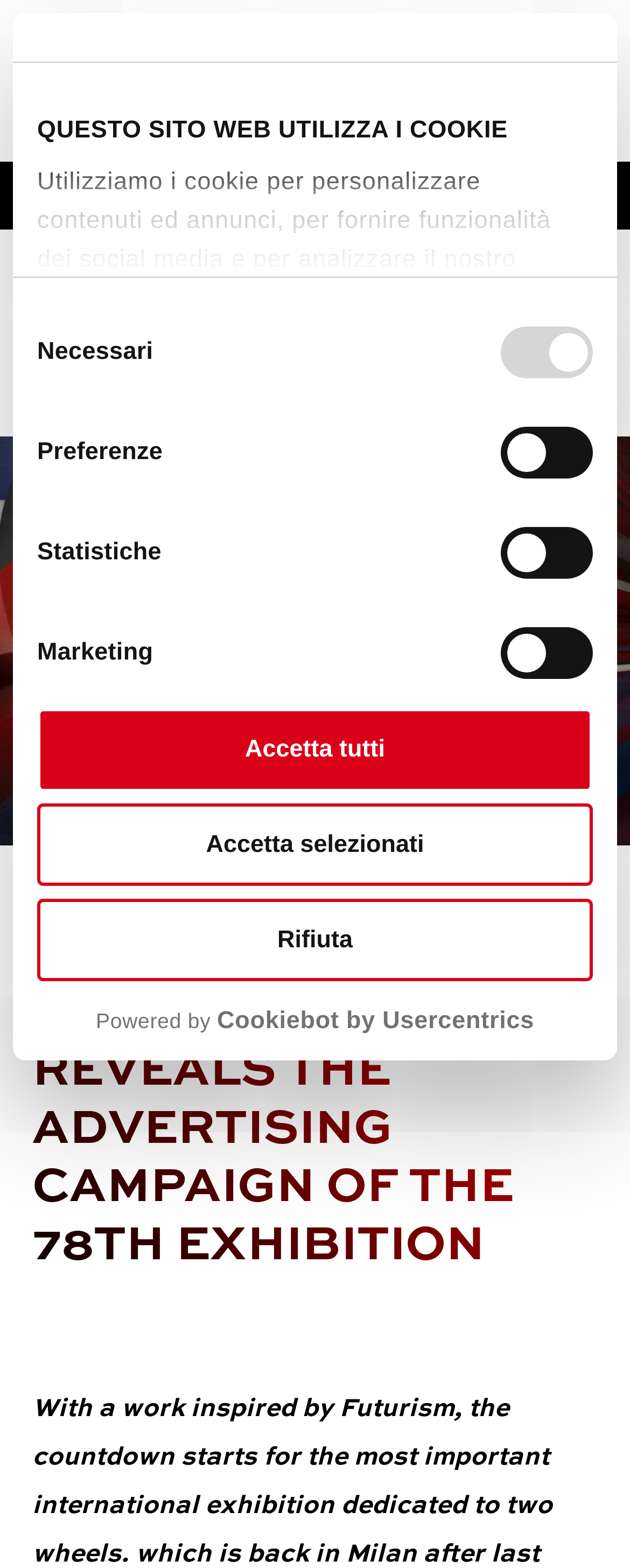Construct a comprehensive caption that outlines the webpage's structure and content.

The webpage is dedicated to the 78th EICMA exhibition, a major international event focused on two wheels. At the top, there is a dialog box with a title "QUESTO SITO WEB UTILIZZA I COOKIE" (This website uses cookies) that occupies most of the screen. Inside the dialog box, there is a tab panel with a heading "Consenso" (Consent) and a paragraph of text explaining the use of cookies on the website. Below the text, there are four checkboxes for selecting consent options: Necessari (Necessary), Preferenze (Preferences), Statistiche (Statistics), and Marketing.

To the right of the dialog box, there are three buttons: Rifiuta (Refuse), Accetta selezionati (Accept selected), and Accetta tutti (Accept all). At the bottom of the dialog box, there is a link "Mostra dettagli" (Show details) and a logo with a link to a new window.

Above the dialog box, there are several links and icons. On the top-left, there is a logo link that opens in a new window, accompanied by a "Powered by" text and a "Cookiebot by Usercentrics" text. To the right of the logo, there are two language links: ENG and ITA. Further to the right, there is a link to the "TICKET SHOP".

Below the language links, there are four social media icons: Facebook, Instagram, LinkedIn, and YouTube-play, each with a link. On the left side of the page, there is a link to "HOME" with a right arrow symbol next to it.

The main content of the page is a heading that occupies the entire width of the screen, with the title "‘WELCOME BACK, ADRENALIN’, EICMA REVEALS THE ADVERTISING CAMPAIGN OF THE 78TH EXHIBITION".